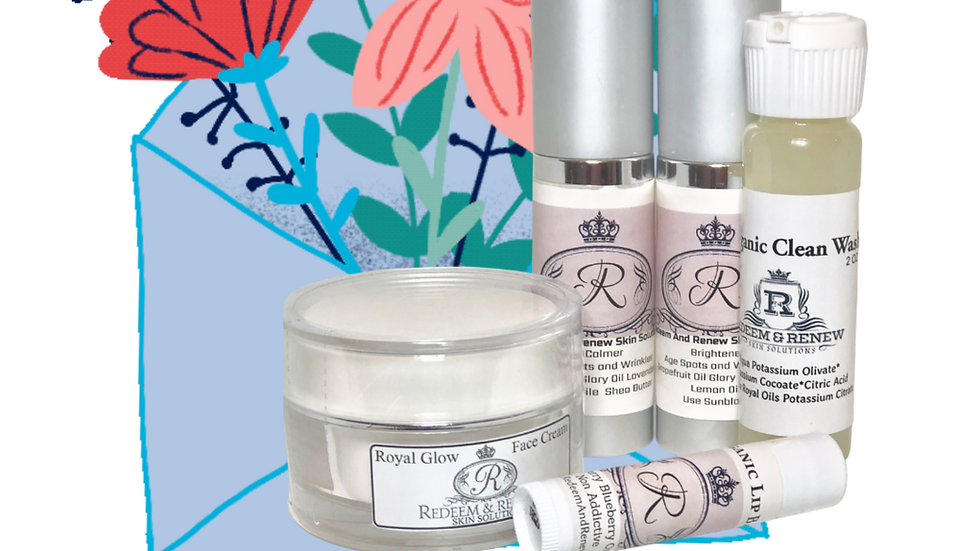How many products are included in the Royal Spa Kit?
Please answer the question with a detailed and comprehensive explanation.

The question asks for the number of products included in the Royal Spa Kit. The caption lists the five essential skincare products that make up the kit, which are the Royal Glow Face Cream, Serum for Renewal and Calm, Organic Clean Wash, Blueberry Lip Balm, and an unmentioned product derived from Glory Oil.